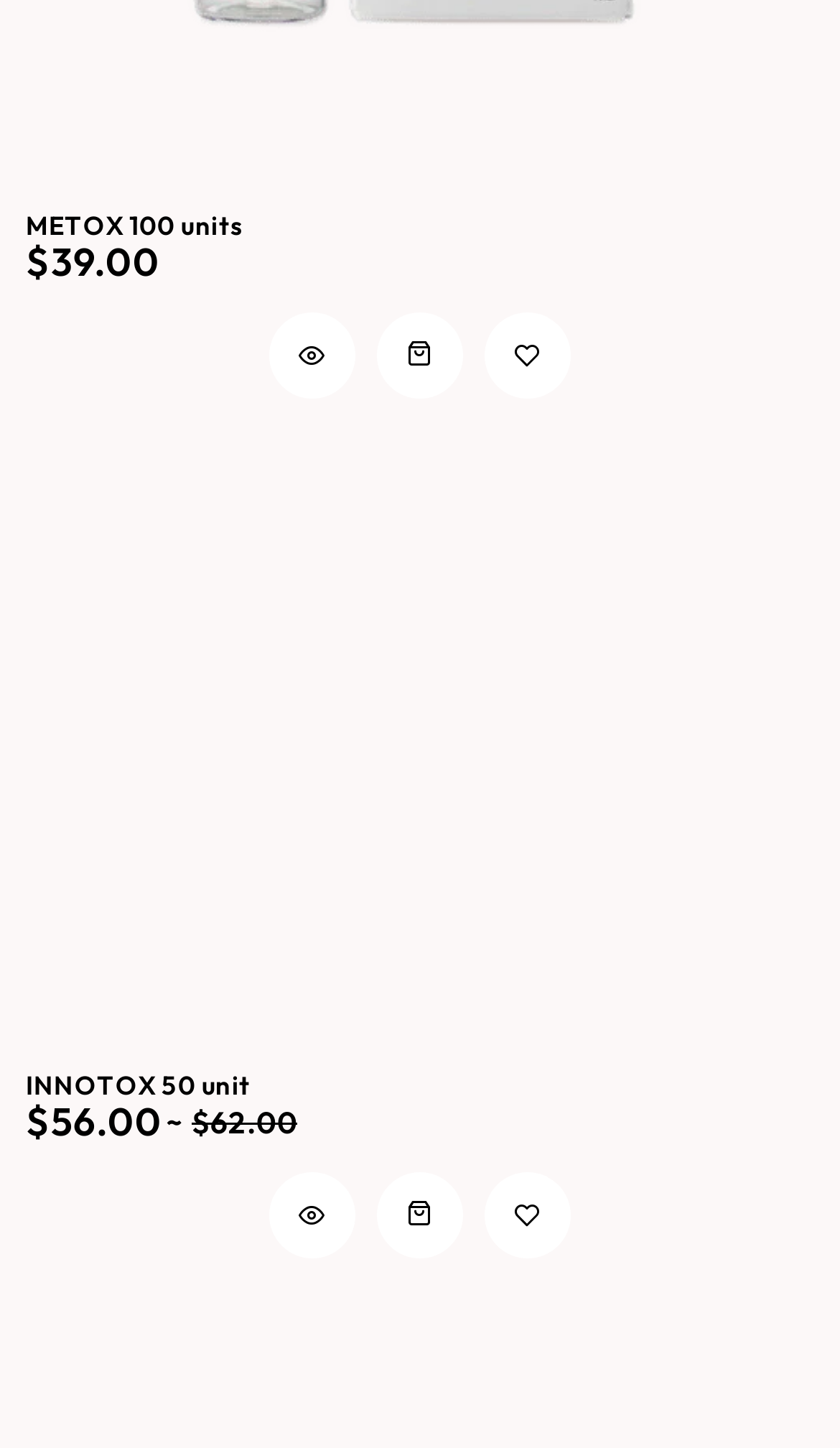Please determine the bounding box coordinates of the section I need to click to accomplish this instruction: "add to cart".

[0.321, 0.215, 0.423, 0.275]